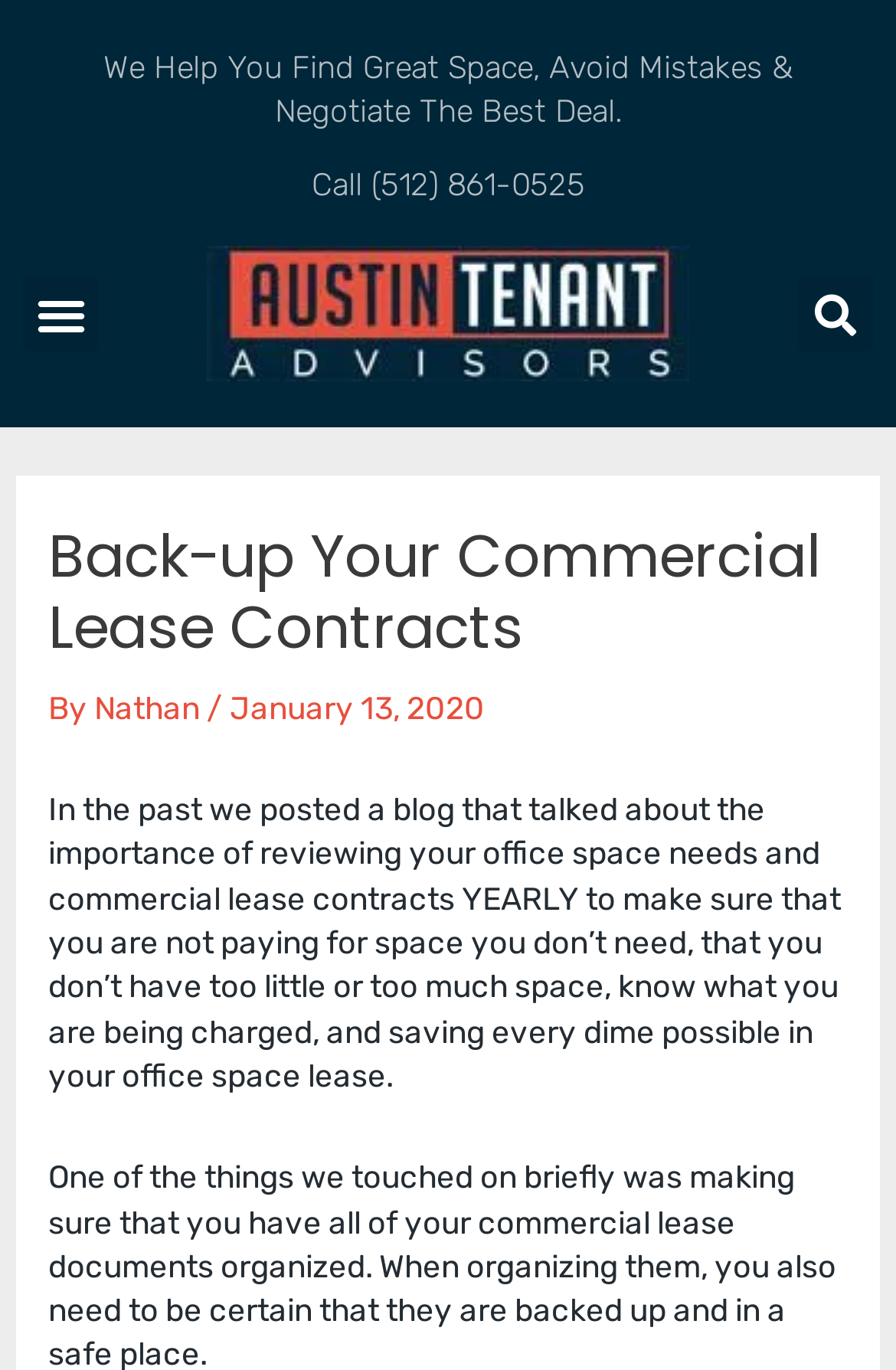Please provide a comprehensive answer to the question based on the screenshot: What is the purpose of the search bar?

I inferred the purpose of the search bar by considering its location at the top of the webpage and the context of the webpage being about office space rental agency.